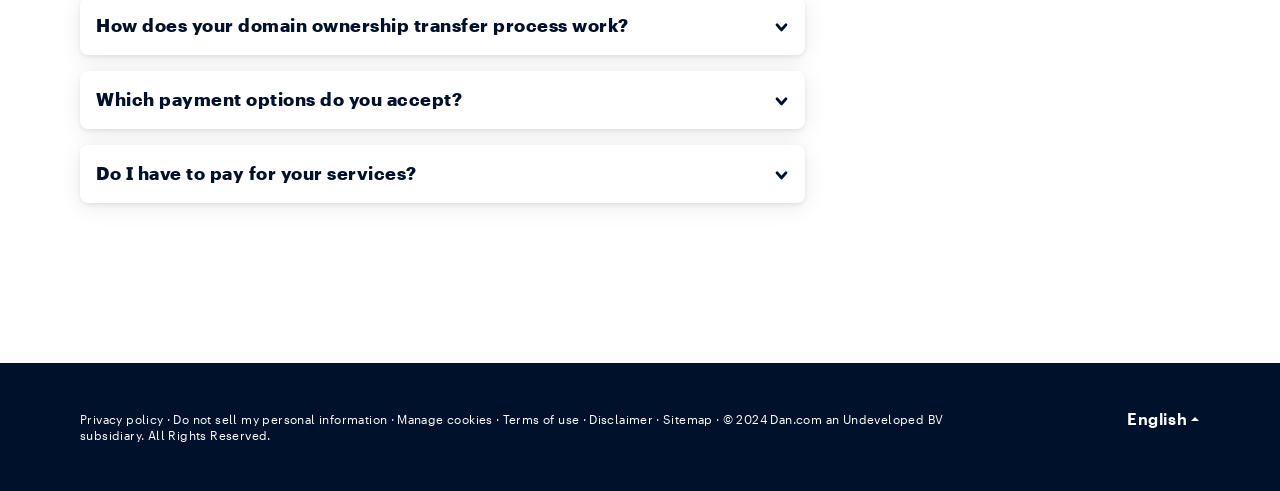Answer this question using a single word or a brief phrase:
What is the language selection option?

English